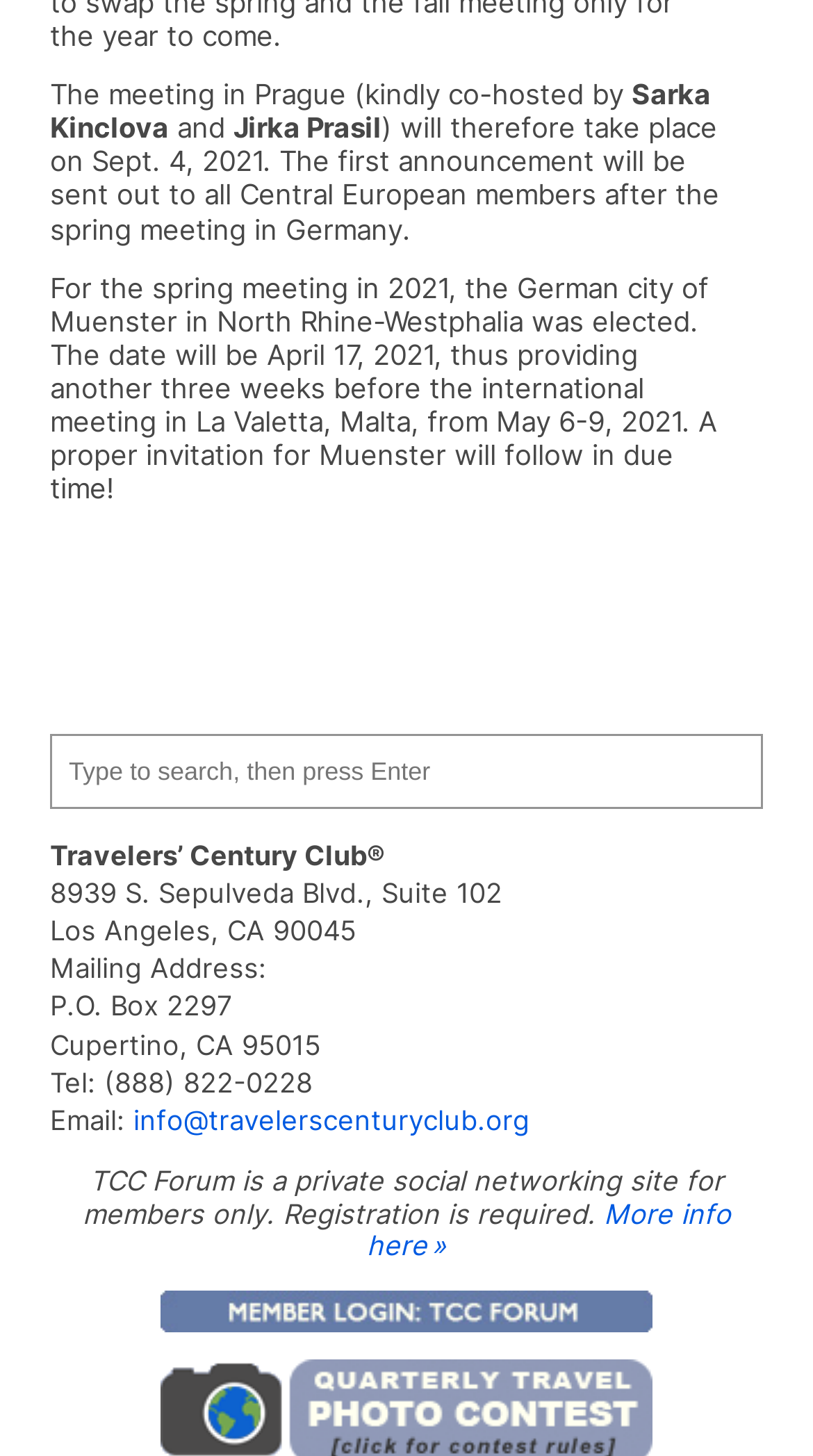From the given element description: "More info here »", find the bounding box for the UI element. Provide the coordinates as four float numbers between 0 and 1, in the order [left, top, right, bottom].

[0.451, 0.822, 0.899, 0.867]